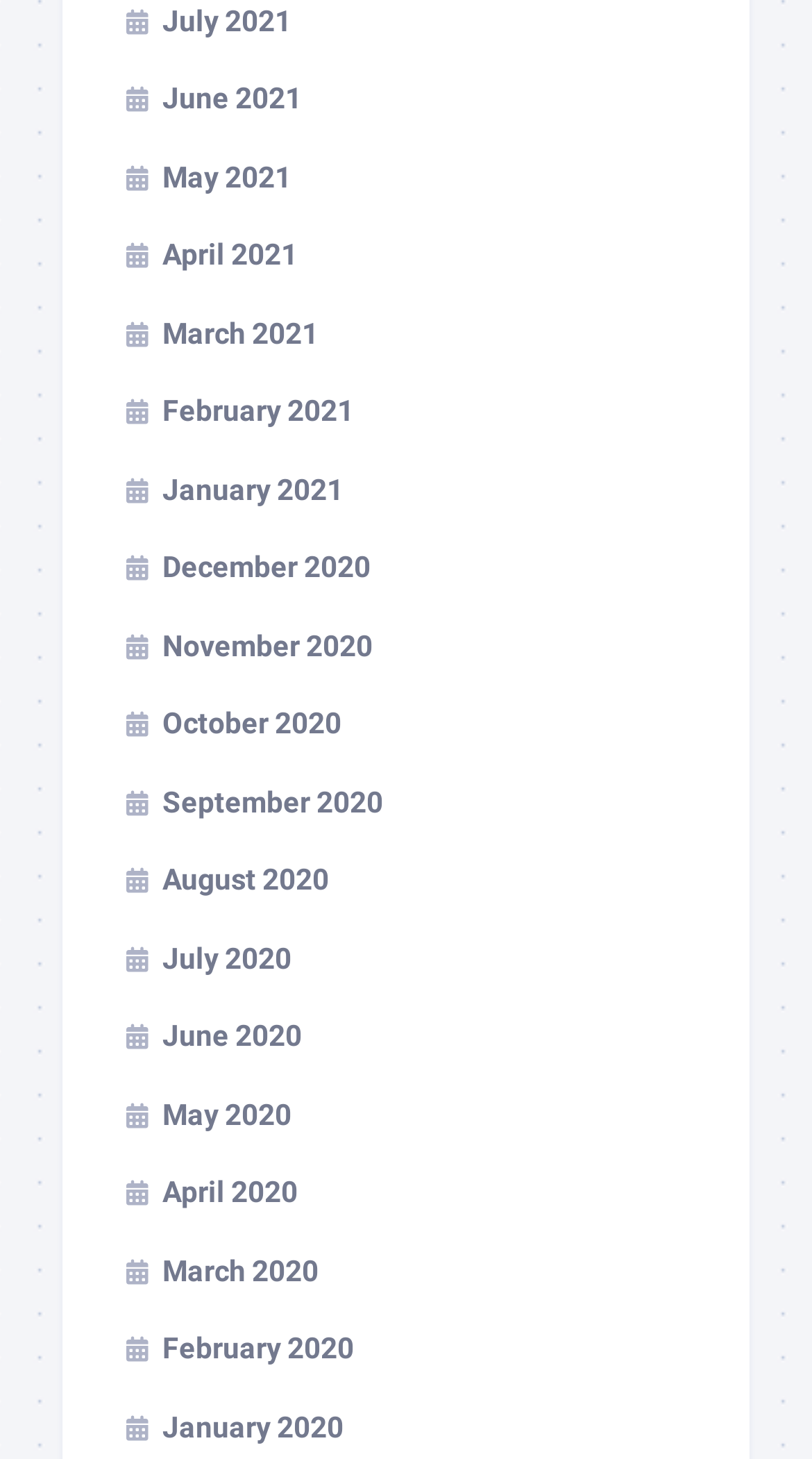Please pinpoint the bounding box coordinates for the region I should click to adhere to this instruction: "view July 2021".

[0.154, 0.003, 0.359, 0.026]